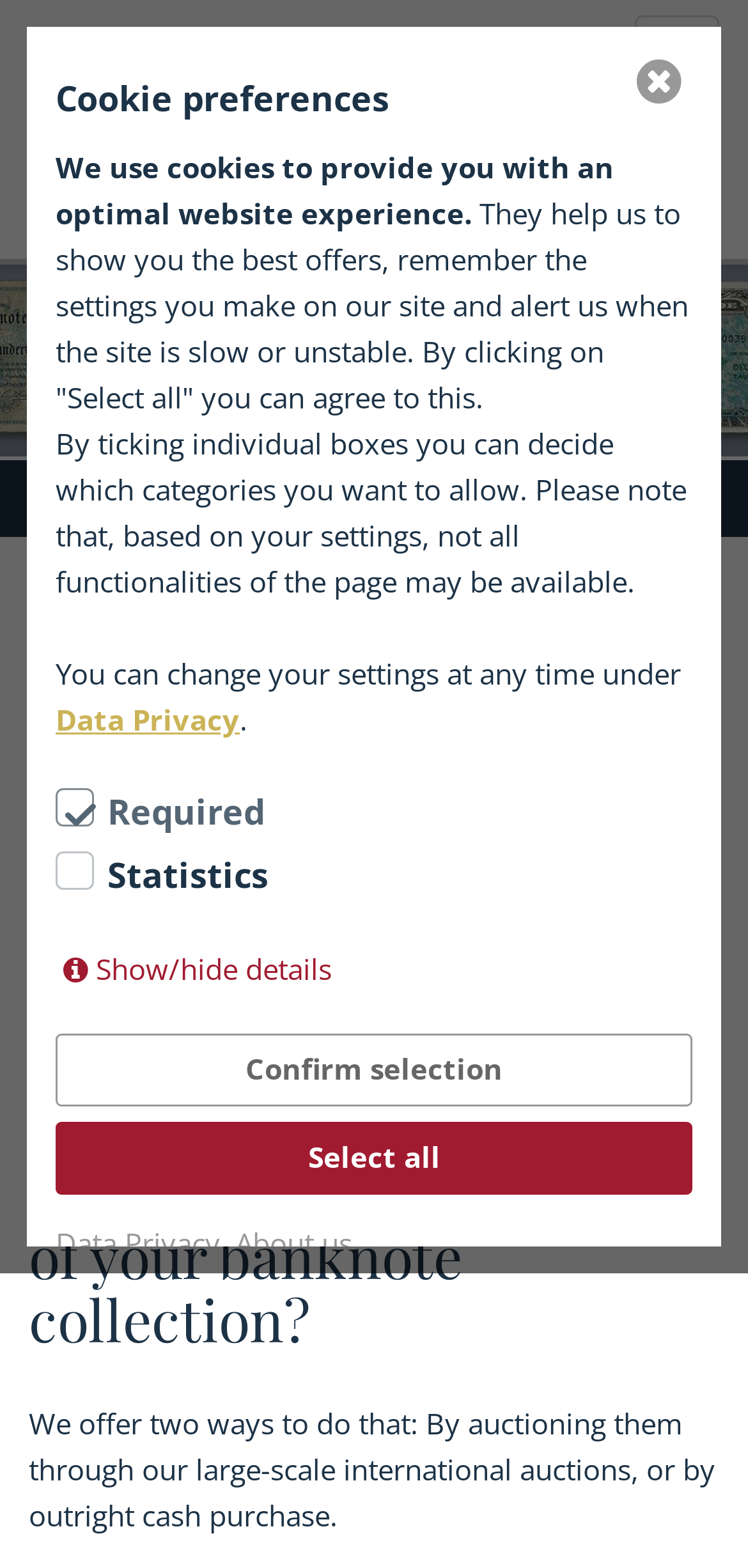What is the name of the logo?
Make sure to answer the question with a detailed and comprehensive explanation.

I found the logo by looking at the top-left corner of the webpage, where I saw an image with a link that says 'Logo Rheniumis by Dr. Reinhard Fischer'. This suggests that the logo is named Rheniumis by Dr. Reinhard Fischer.